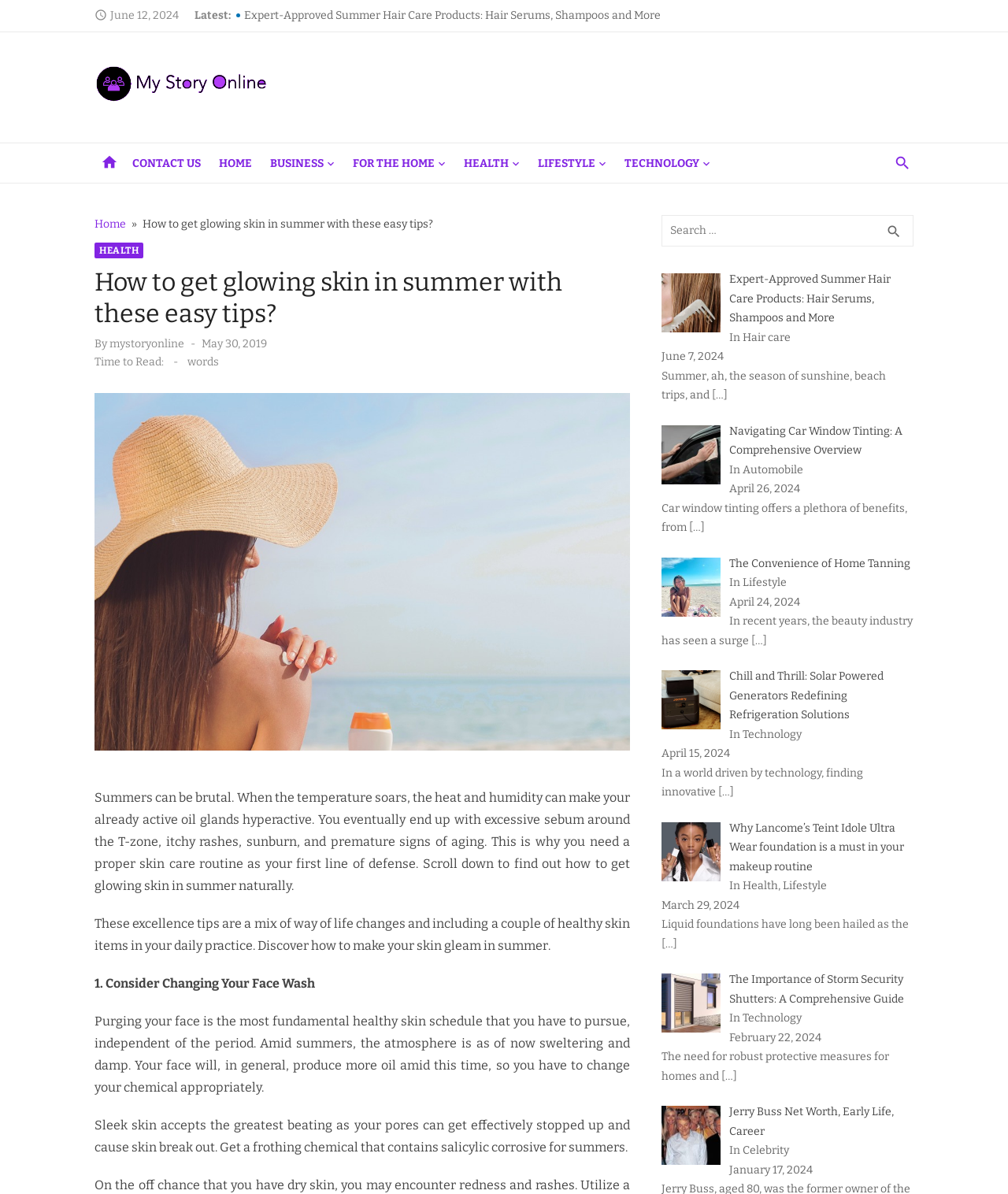Find the bounding box coordinates of the area to click in order to follow the instruction: "click on the 'CONTACT US' link".

[0.128, 0.12, 0.202, 0.153]